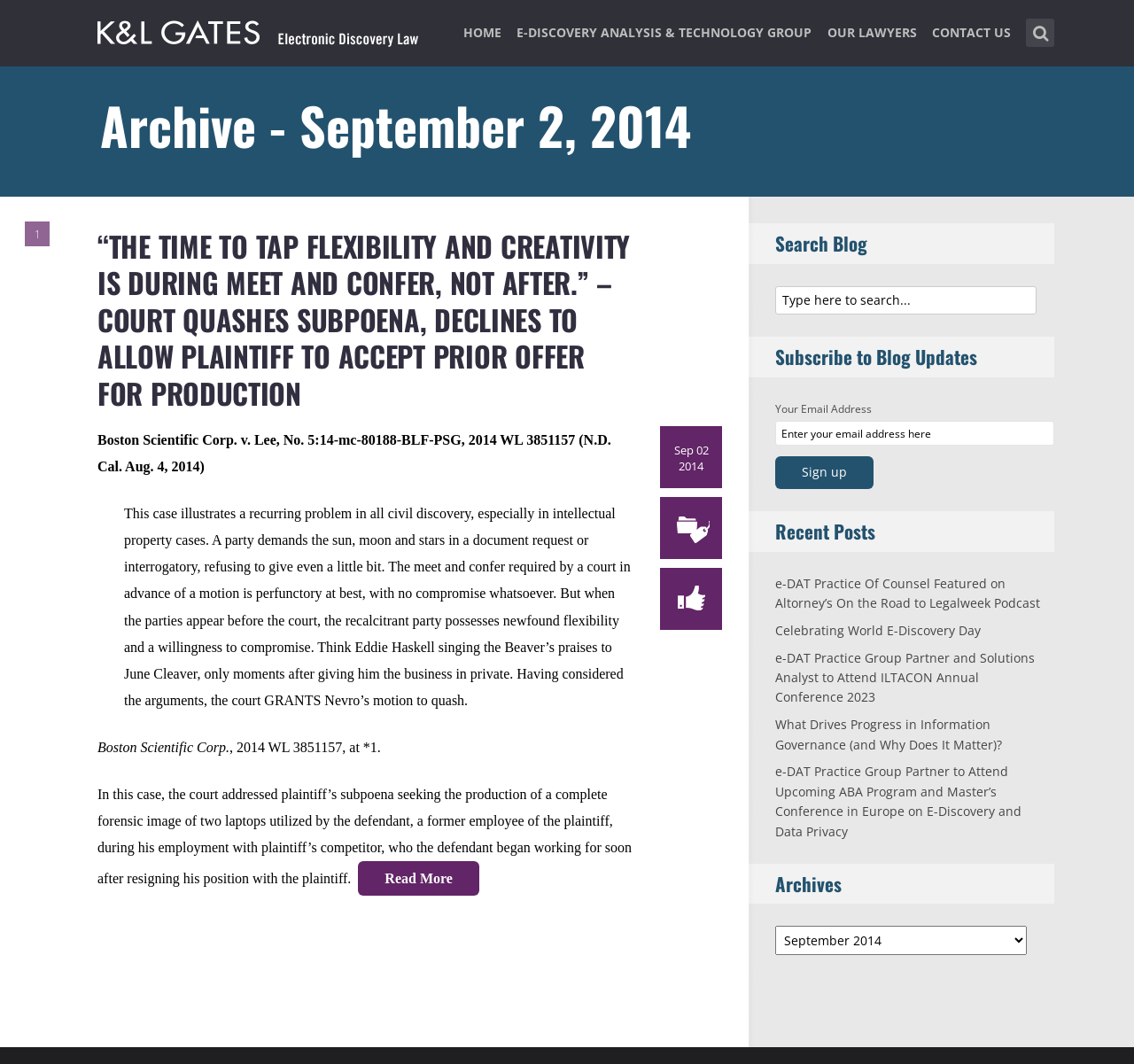Generate a comprehensive description of the webpage.

This webpage is about electronic discovery law, specifically an article published on September 2, 2014. At the top, there is a navigation menu with links to "HOME", "E-DISCOVERY ANALYSIS & TECHNOLOGY GROUP", "OUR LAWYERS", and "CONTACT US". 

Below the navigation menu, there is a heading "Archive - September 2, 2014" followed by an article with a long title "“THE TIME TO TAP FLEXIBILITY AND CREATIVITY IS DURING MEET AND CONFER, NOT AFTER.” – COURT QUASHES SUBPOENA, DECLINES TO ALLOW PLAINTIFF TO ACCEPT PRIOR OFFER FOR PRODUCTION". The article discusses a court case, Boston Scientific Corp. v. Lee, and its implications on civil discovery, especially in intellectual property cases. The article is divided into several paragraphs, with a "Read More" link at the end.

To the right of the article, there are several sections. The first section is "Search Blog" with a search box. Below that is "Subscribe to Blog Updates" with a form to enter an email address and a "Sign up" button. The next section is "Recent Posts" with links to five recent articles. Finally, there is an "Archives" section with a dropdown menu.

At the top right corner, there is a search icon and a search box.